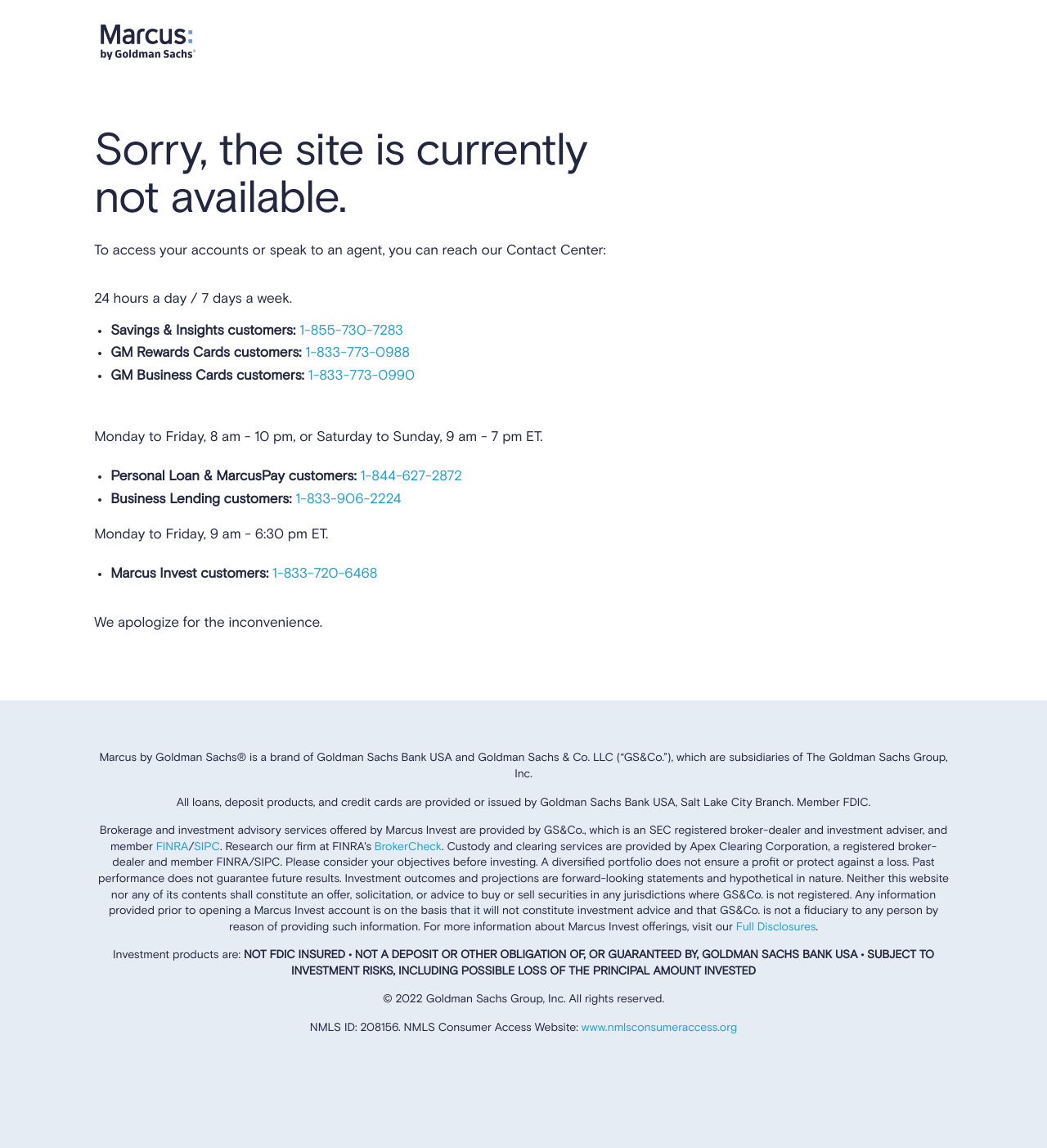What is the name of the investment product offered by GS&Co.?
Based on the screenshot, provide a one-word or short-phrase response.

Marcus Invest